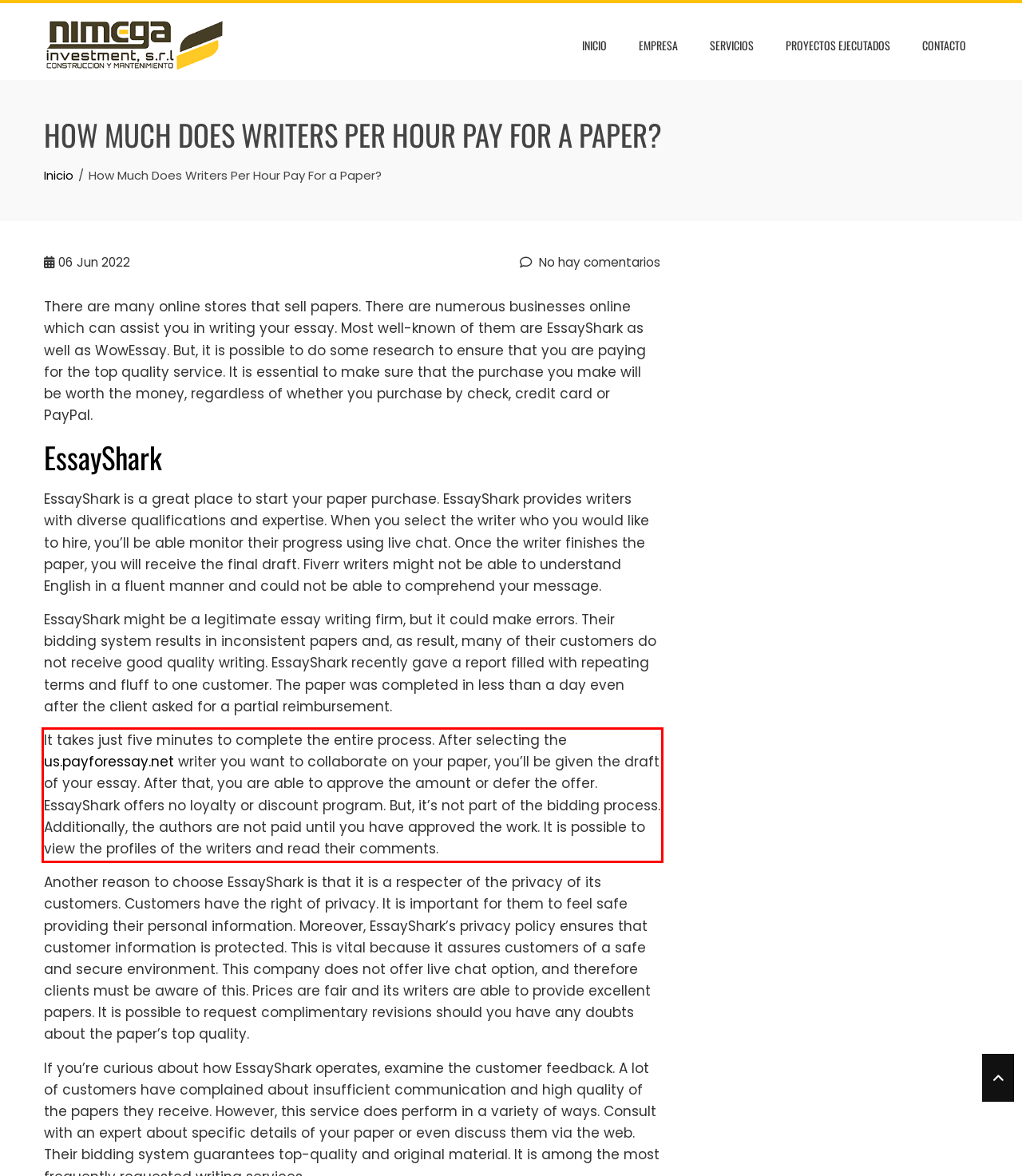Identify and extract the text within the red rectangle in the screenshot of the webpage.

It takes just five minutes to complete the entire process. After selecting the us.payforessay.net writer you want to collaborate on your paper, you’ll be given the draft of your essay. After that, you are able to approve the amount or defer the offer. EssayShark offers no loyalty or discount program. But, it’s not part of the bidding process. Additionally, the authors are not paid until you have approved the work. It is possible to view the profiles of the writers and read their comments.